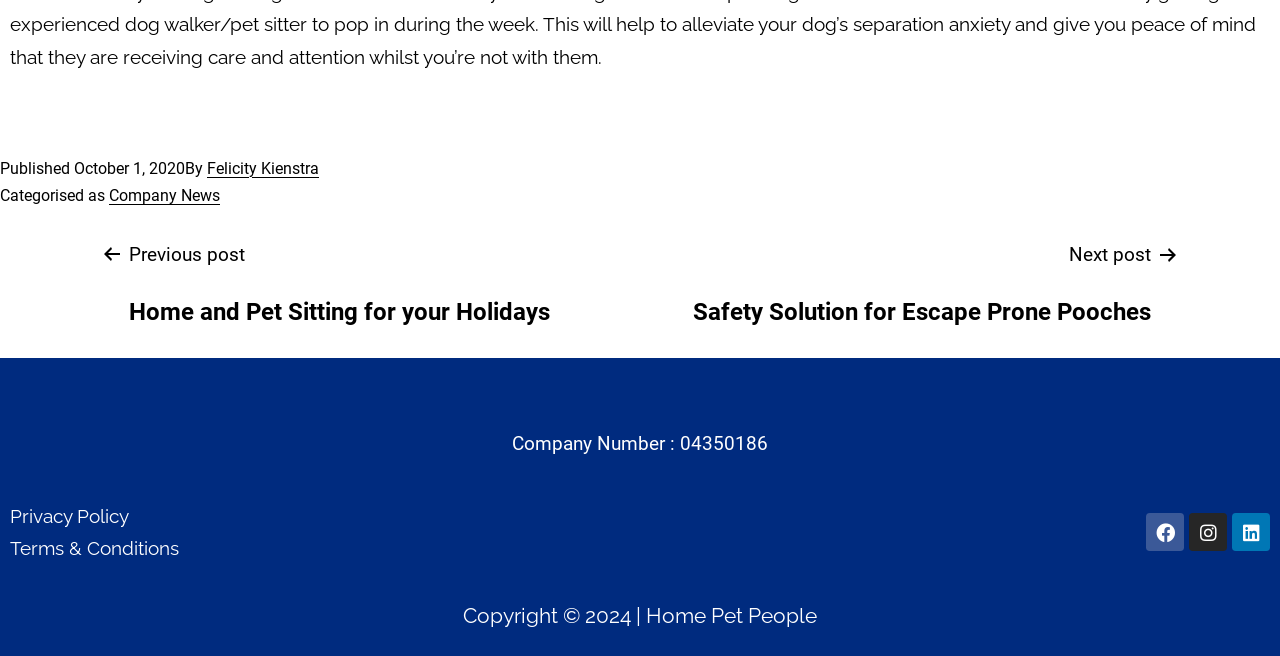Identify the bounding box coordinates for the element that needs to be clicked to fulfill this instruction: "Visit Facebook page". Provide the coordinates in the format of four float numbers between 0 and 1: [left, top, right, bottom].

[0.895, 0.782, 0.925, 0.84]